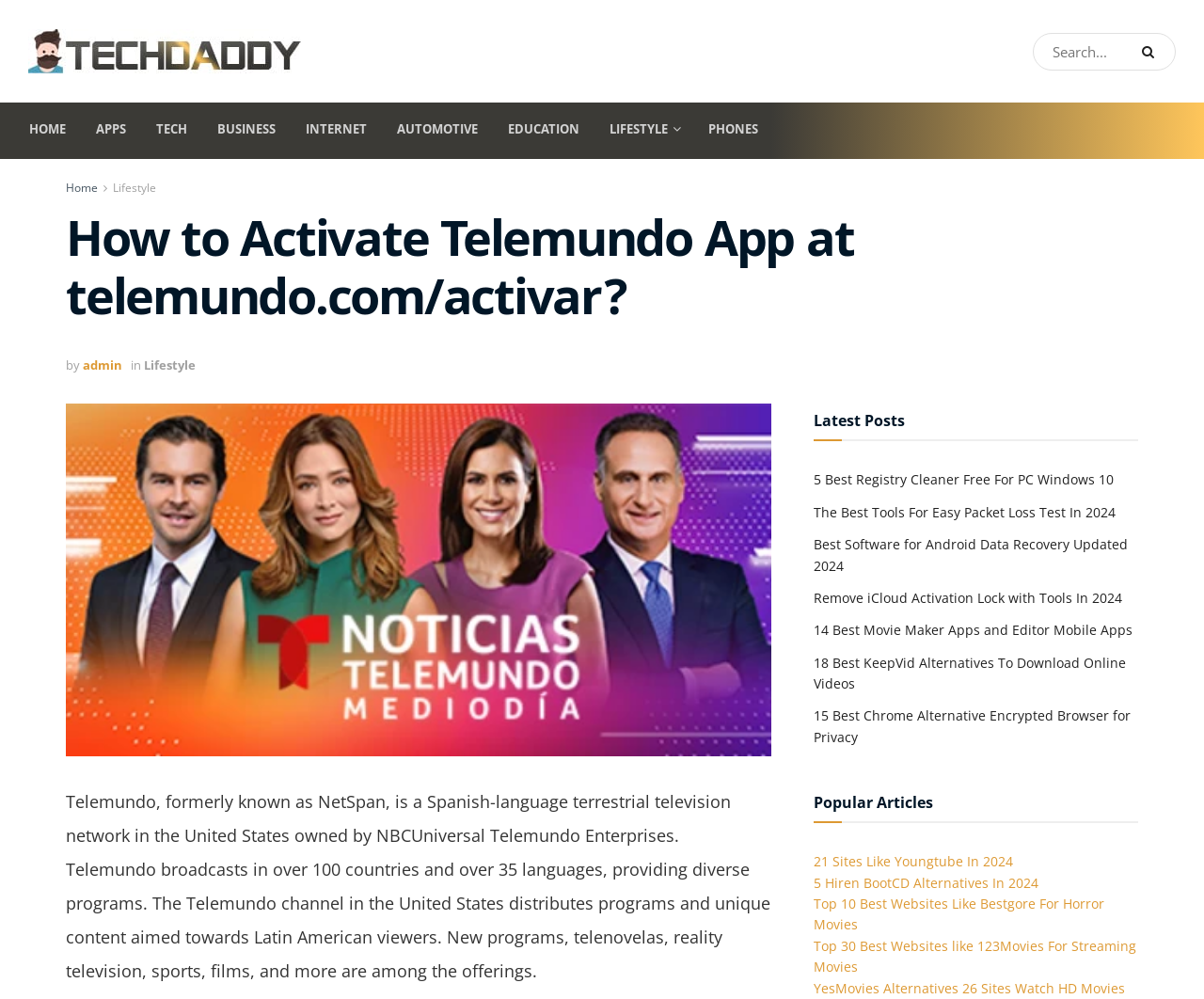Pinpoint the bounding box coordinates of the area that should be clicked to complete the following instruction: "Read about Telemundo". The coordinates must be given as four float numbers between 0 and 1, i.e., [left, top, right, bottom].

[0.055, 0.791, 0.64, 0.983]